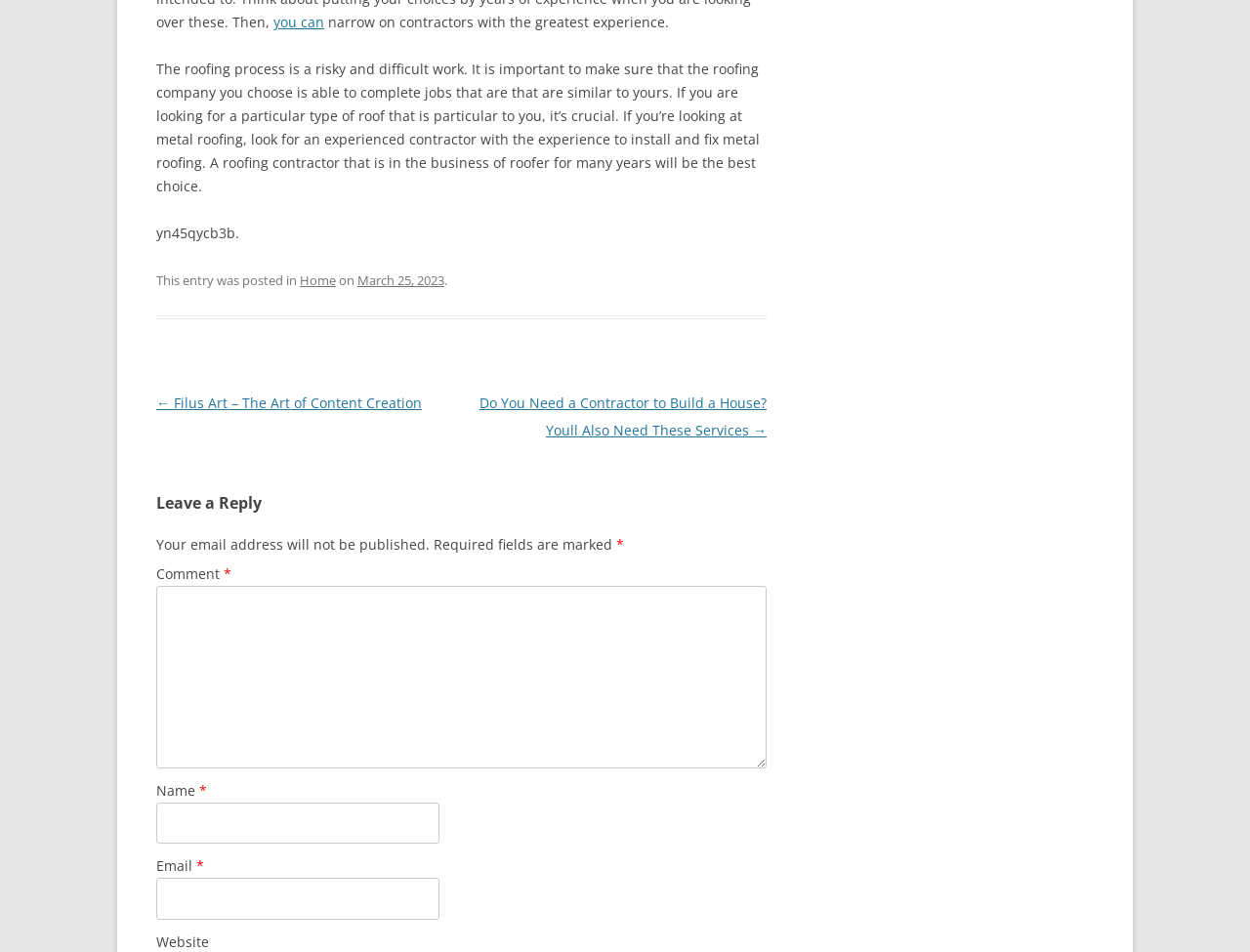Please give a succinct answer to the question in one word or phrase:
What information is required to leave a comment?

Name, email, and comment